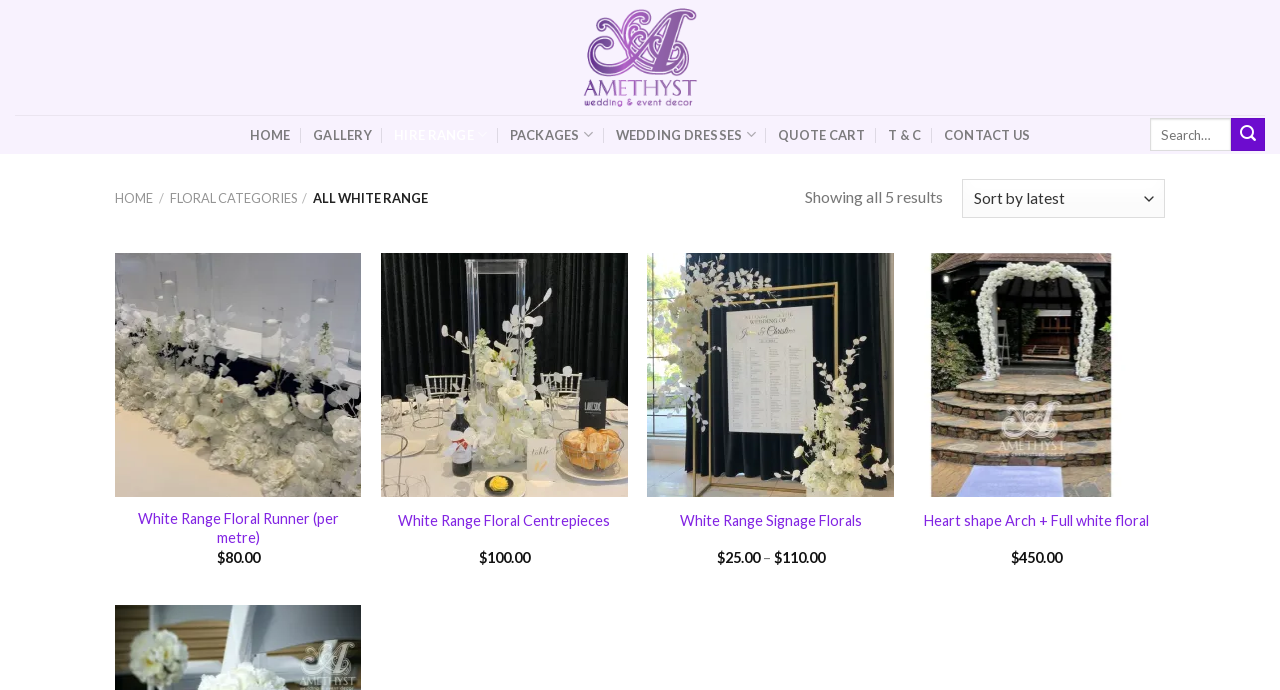Please find the bounding box coordinates of the element that you should click to achieve the following instruction: "Add White Range Signage Florals to Wishlist". The coordinates should be presented as four float numbers between 0 and 1: [left, top, right, bottom].

[0.652, 0.437, 0.687, 0.481]